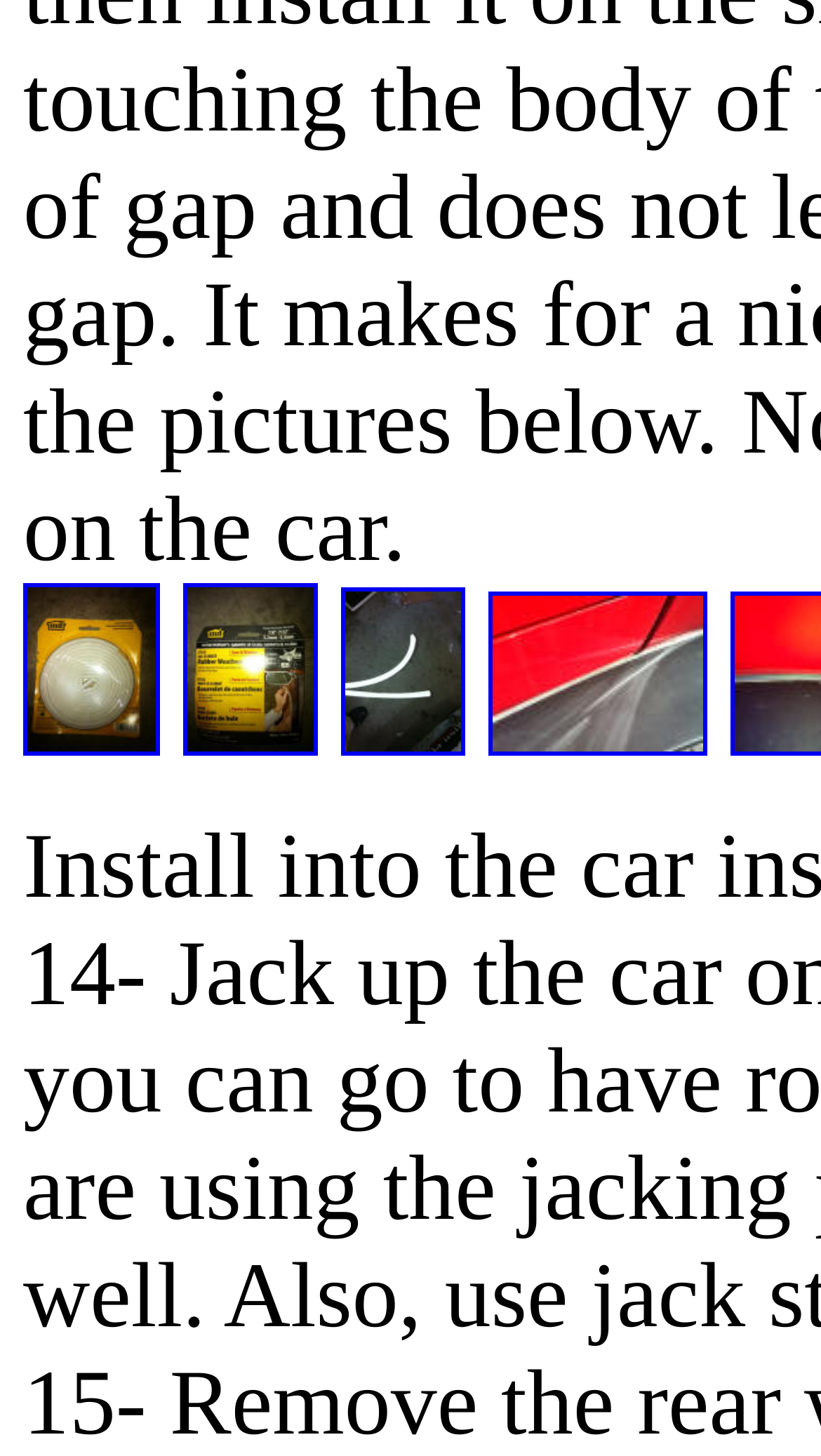What is the purpose of the images in the links?
Refer to the image and respond with a one-word or short-phrase answer.

Decoration or icon